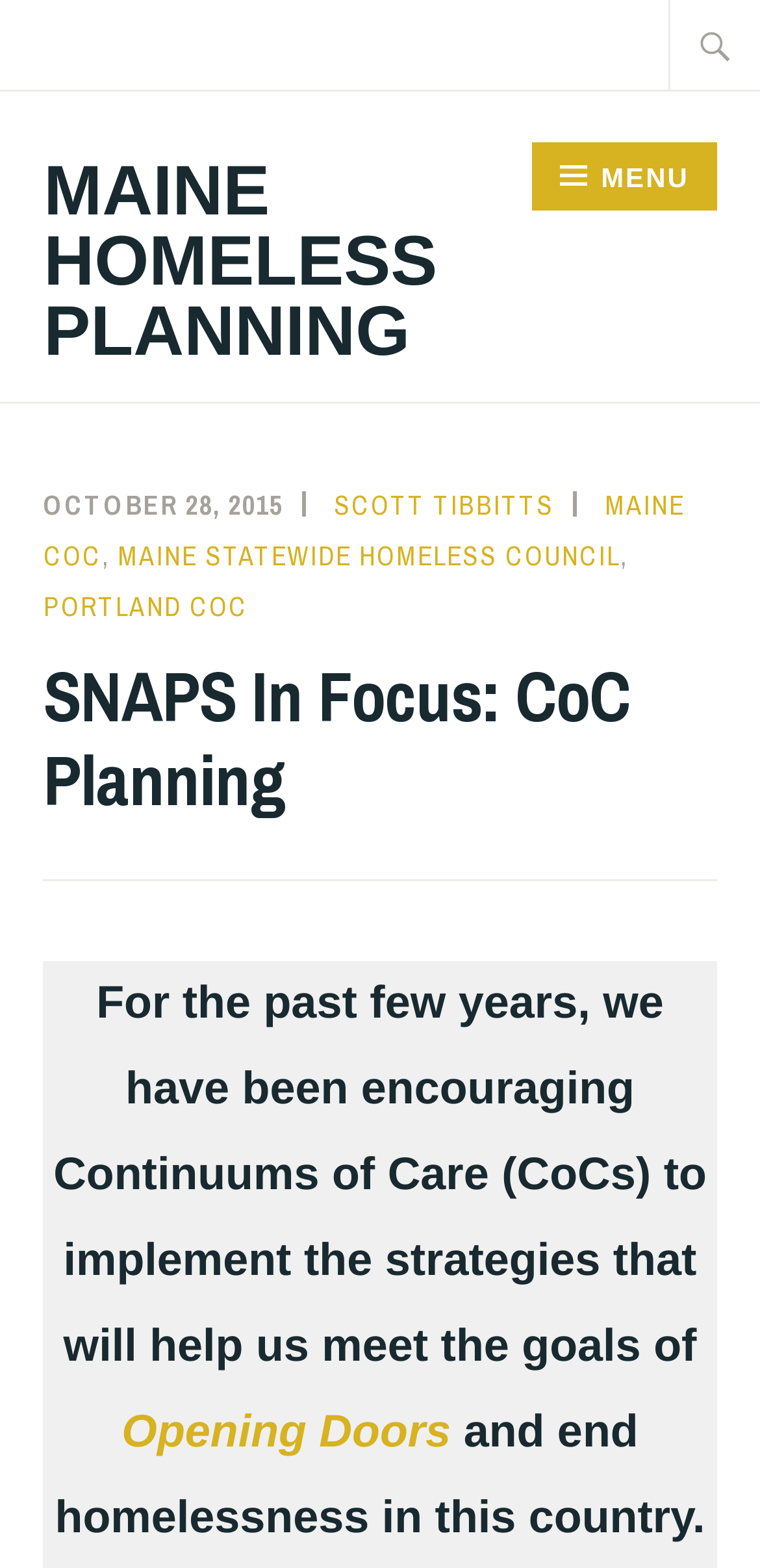Elaborate on the information and visuals displayed on the webpage.

The webpage appears to be a blog post or article focused on Continuums of Care (CoCs) and their planning efforts, specifically in the state of Maine. At the top of the page, there is a search bar that spans almost the entire width of the page, with a search icon and a placeholder text "Search for:". 

Below the search bar, there is a main navigation menu with a "MENU" button on the right side, which is not expanded by default. On the left side, there is a link to "MAINE HOMELESS PLANNING" and a series of links related to the author and date of the post, including "OCTOBER 28, 2015", "SCOTT TIBBITTS", and "MAINE COC". 

Further down, there are more links to related organizations, including "MAINE STATEWIDE HOMELESS COUNCIL" and "PORTLAND COC". The main content of the page is headed by a title "SNAPS In Focus: CoC Planning", which is followed by a table or grid layout containing a link to "Opening Doors", a key strategy mentioned in the meta description.